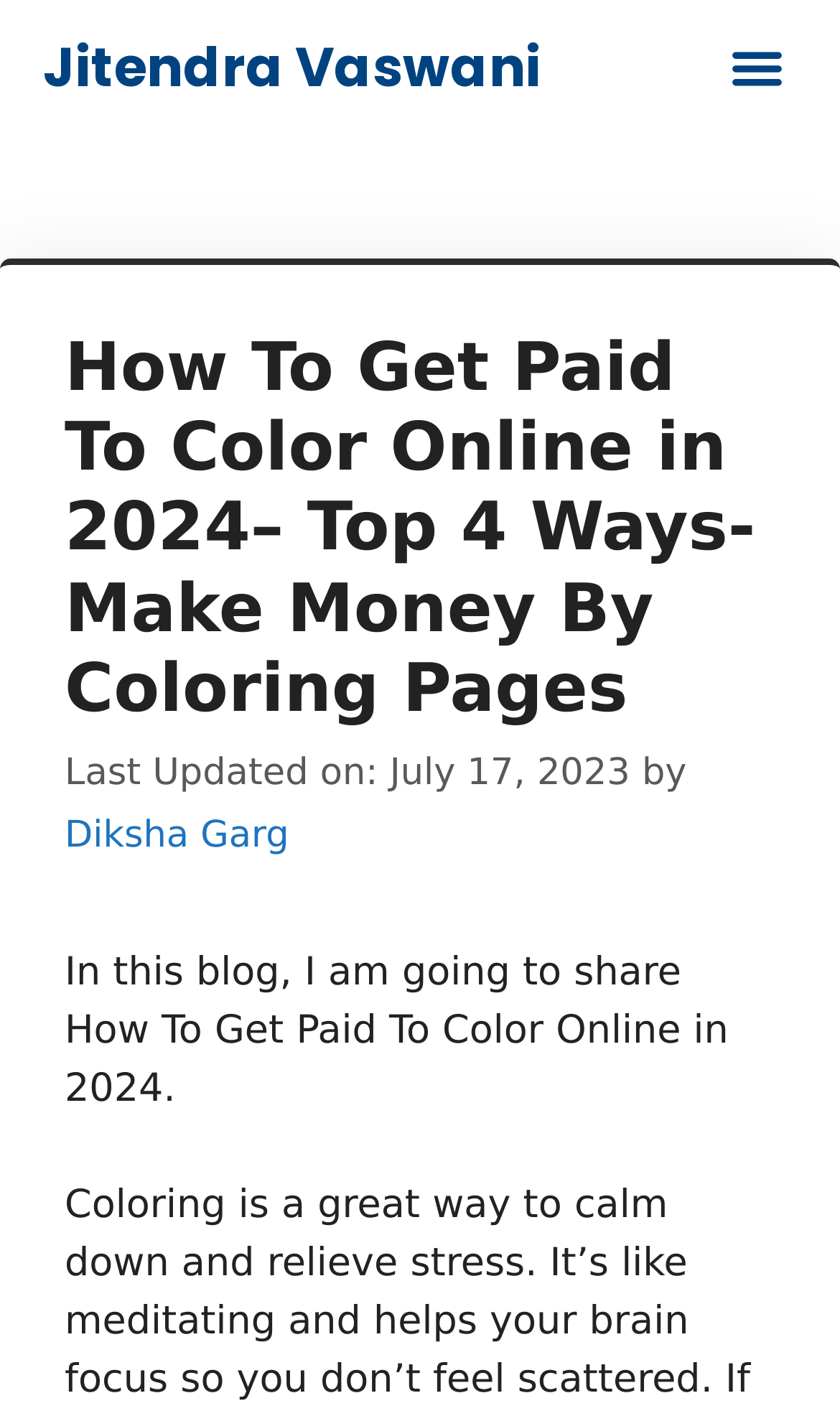Please reply to the following question with a single word or a short phrase:
What is the purpose of the button 'Menu Toggle'?

To toggle the menu